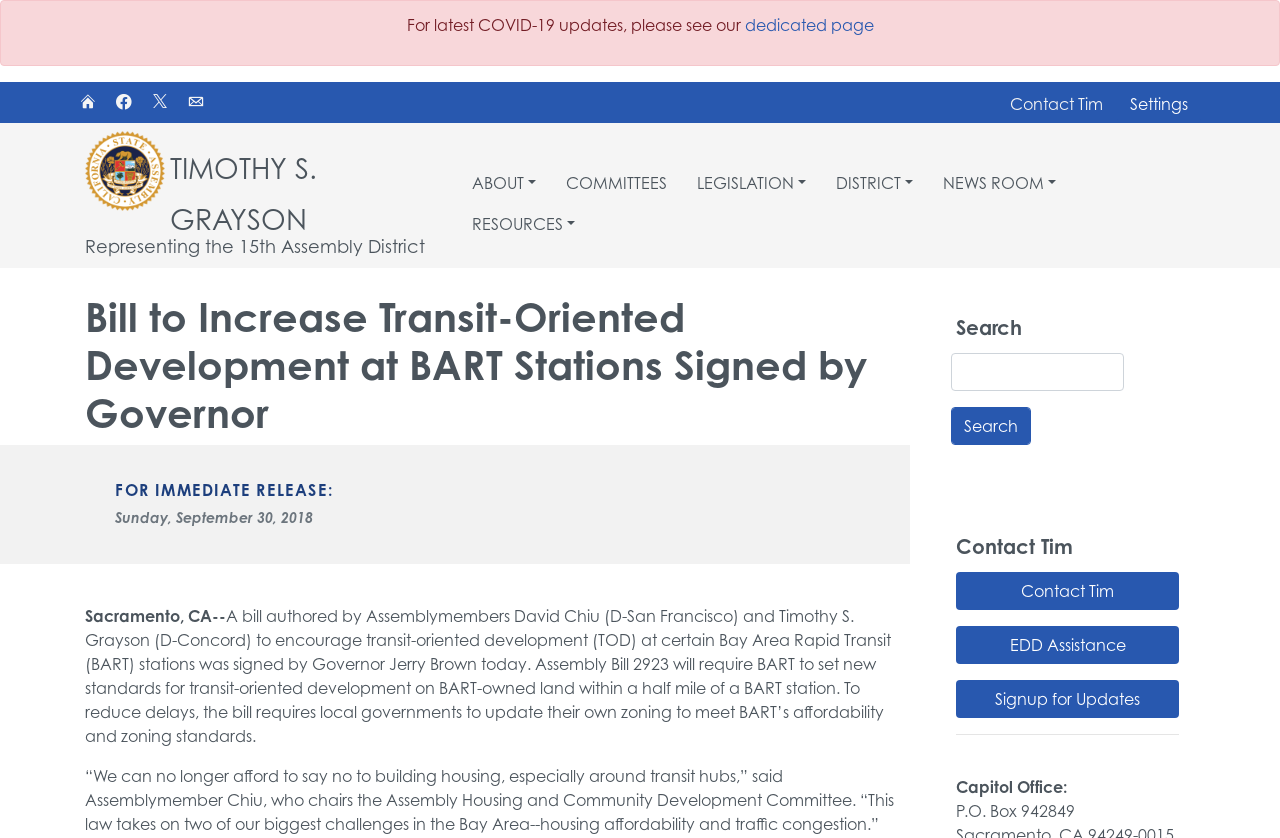Determine the bounding box coordinates for the area that should be clicked to carry out the following instruction: "Check the 'NEWS ROOM'".

[0.737, 0.184, 0.825, 0.233]